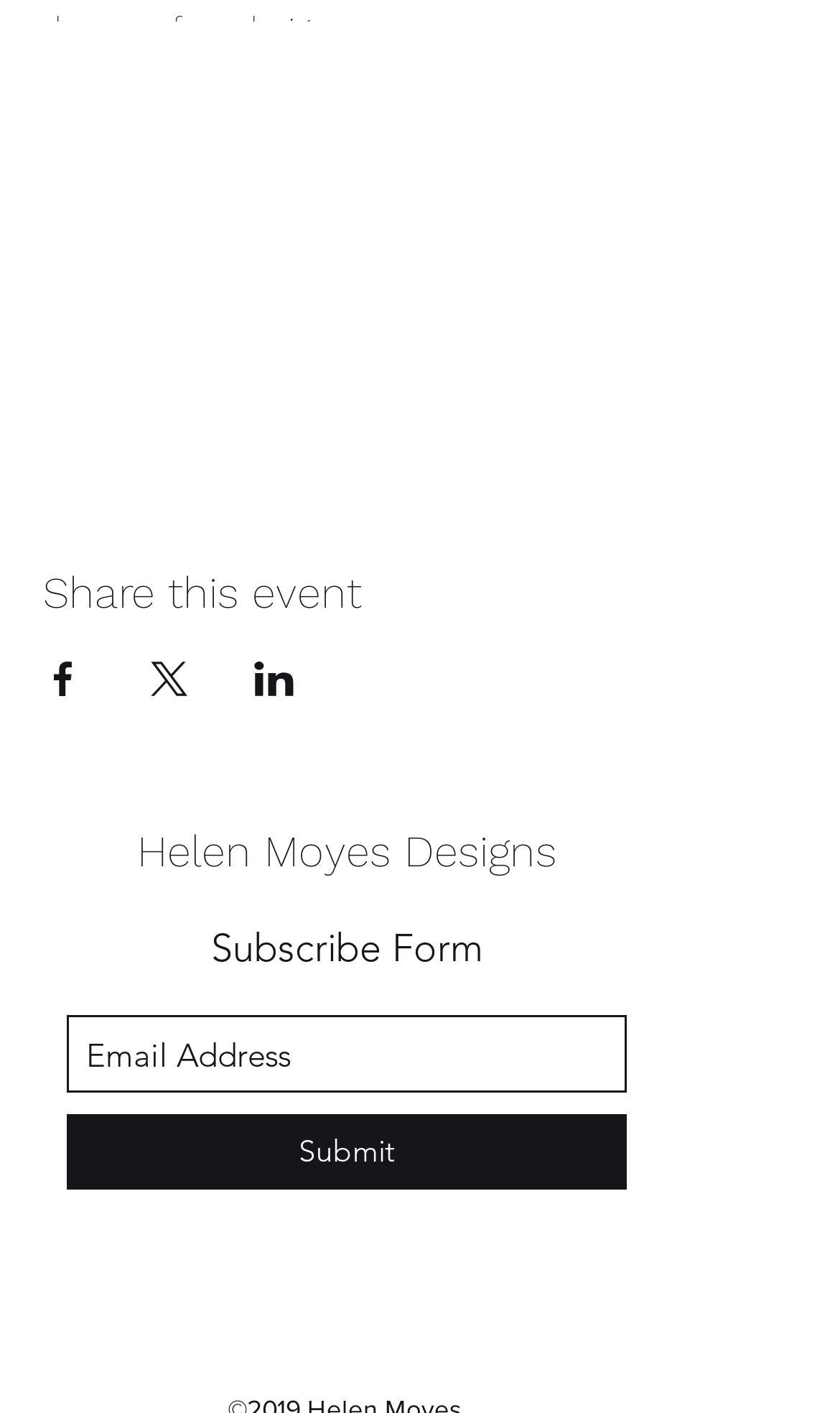Can you identify the bounding box coordinates of the clickable region needed to carry out this instruction: 'Visit instagram'? The coordinates should be four float numbers within the range of 0 to 1, stated as [left, top, right, bottom].

[0.308, 0.879, 0.359, 0.909]